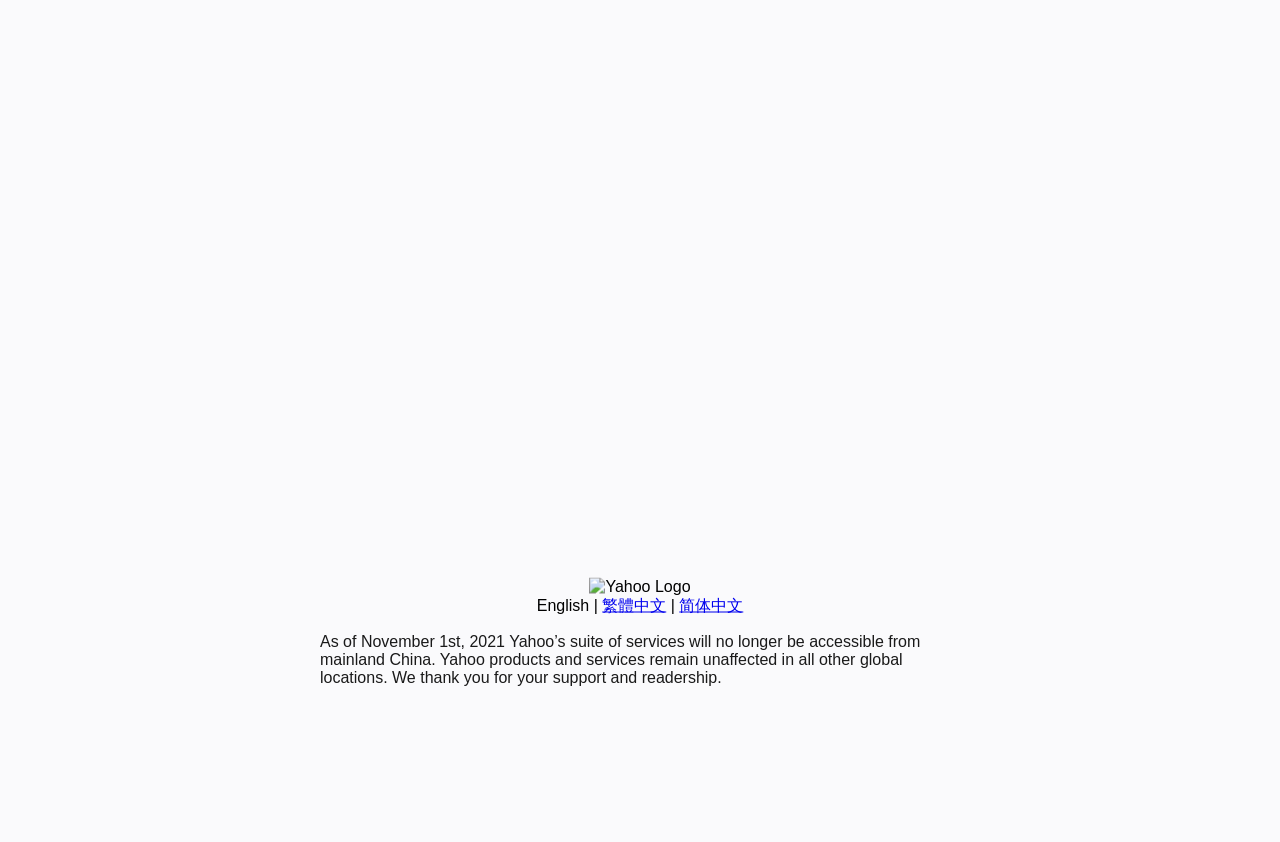Provide the bounding box coordinates for the UI element that is described as: "简体中文".

[0.531, 0.708, 0.581, 0.729]